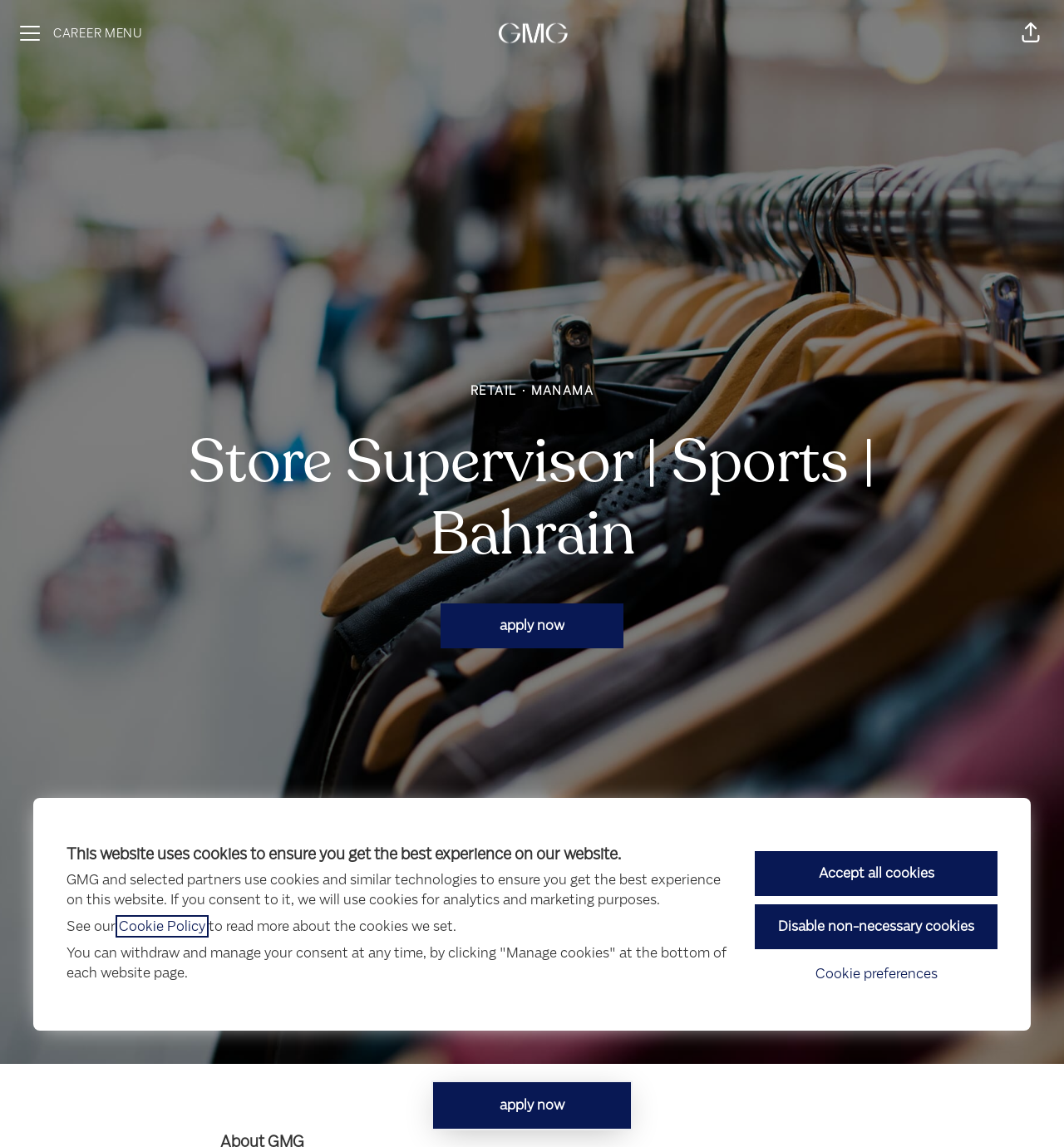What is the action that can be taken on the job posting? Based on the image, give a response in one word or a short phrase.

Apply now